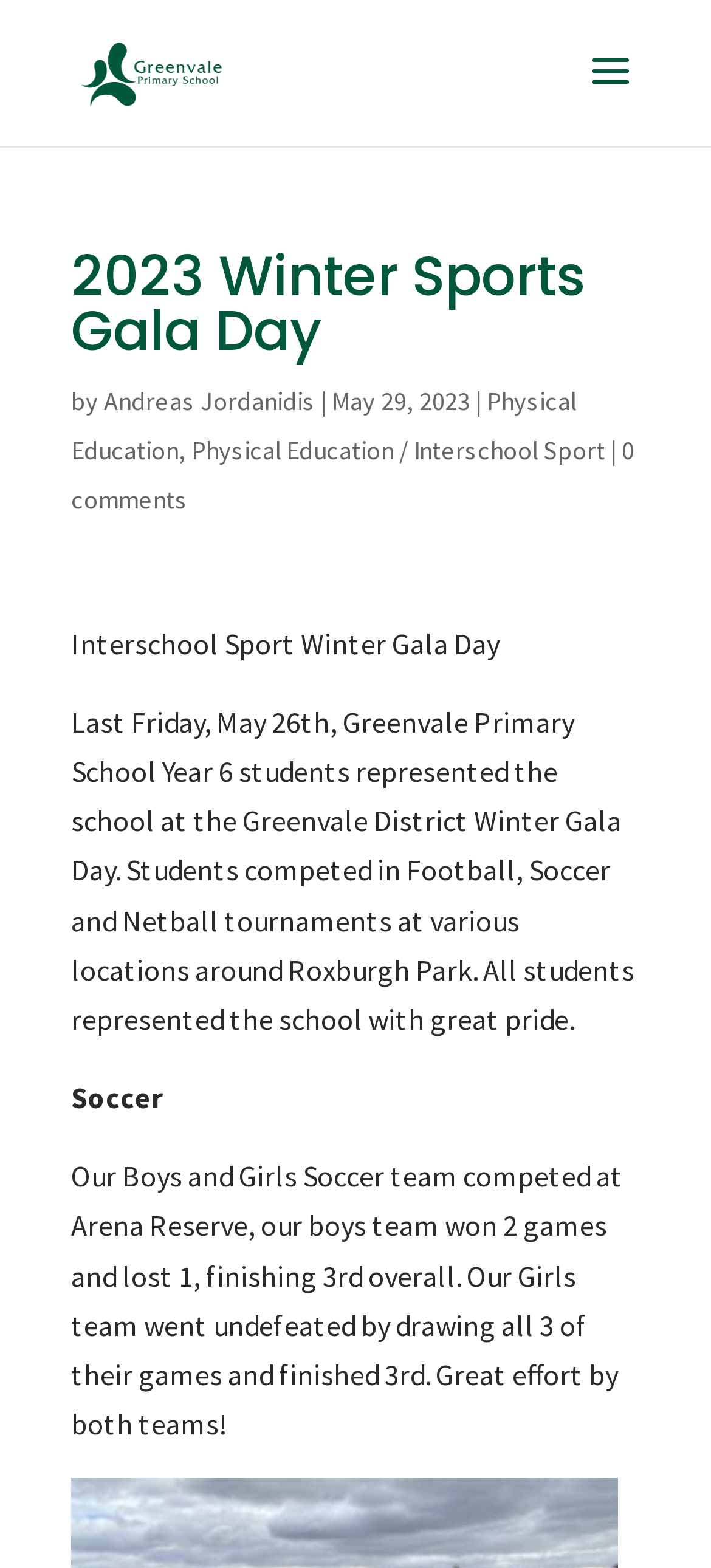How many games did the boys soccer team win?
Please provide a detailed answer to the question.

The number of games won by the boys soccer team can be found in the paragraph that talks about the soccer team's performance. It says 'our boys team won 2 games and lost 1', which indicates that they won 2 games.